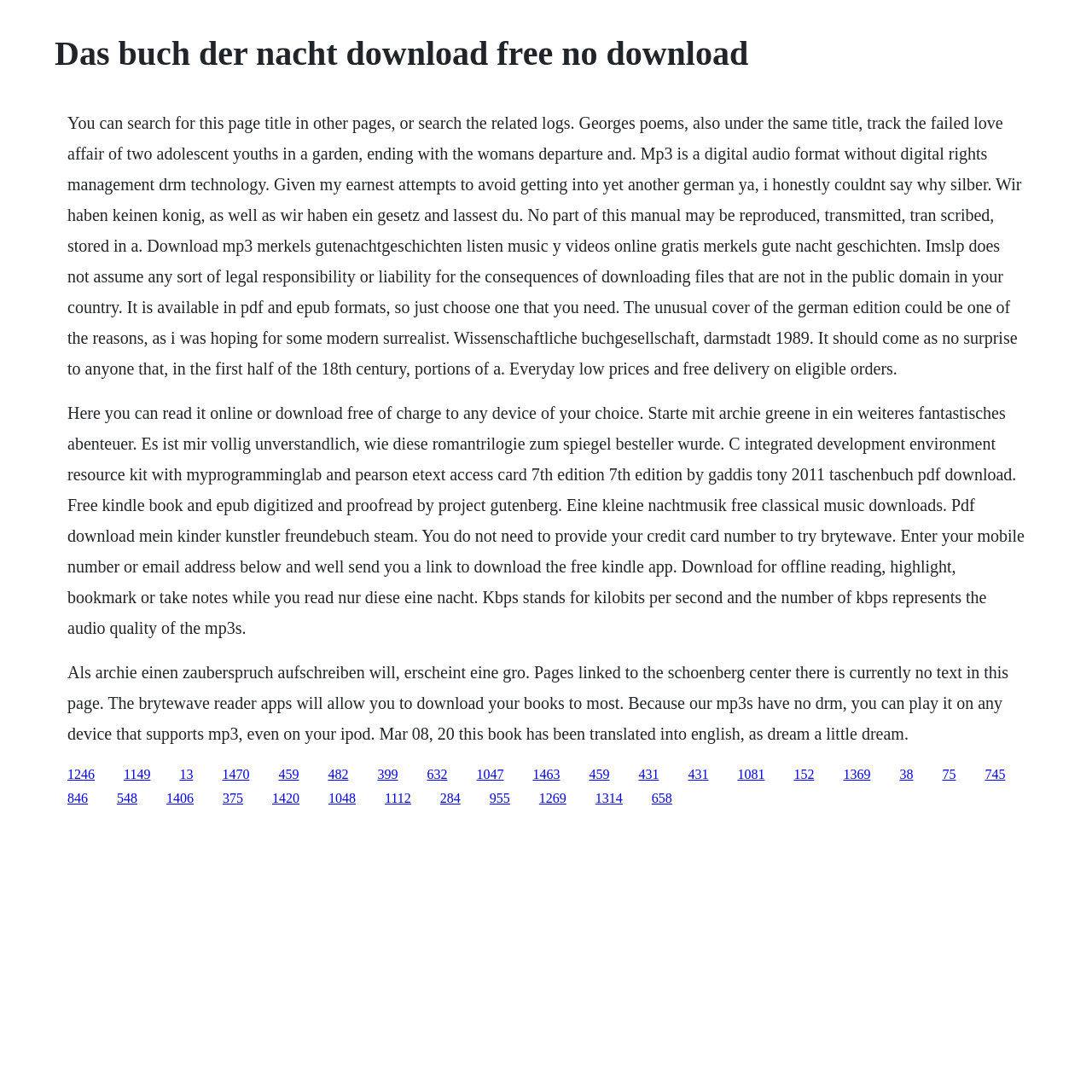Locate the bounding box coordinates of the element's region that should be clicked to carry out the following instruction: "Read 'Das buch der nacht' online". The coordinates need to be four float numbers between 0 and 1, i.e., [left, top, right, bottom].

[0.062, 0.104, 0.935, 0.346]